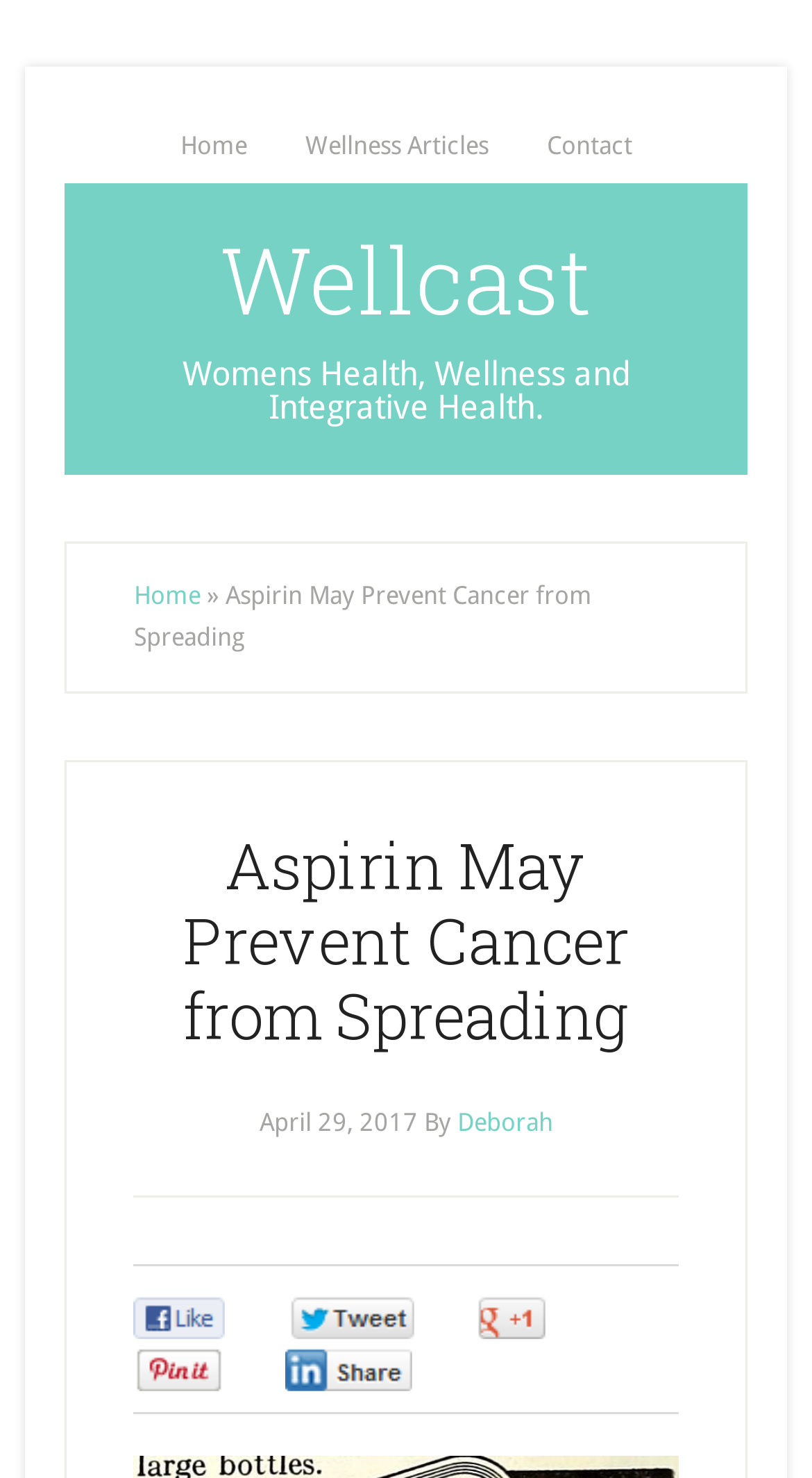What is the subtitle of the webpage?
Refer to the image and give a detailed response to the question.

I found the subtitle of the webpage by looking at the static text element below the navigation links, which is 'Womens Health, Wellness and Integrative Health.'. This text element is located above the article title.